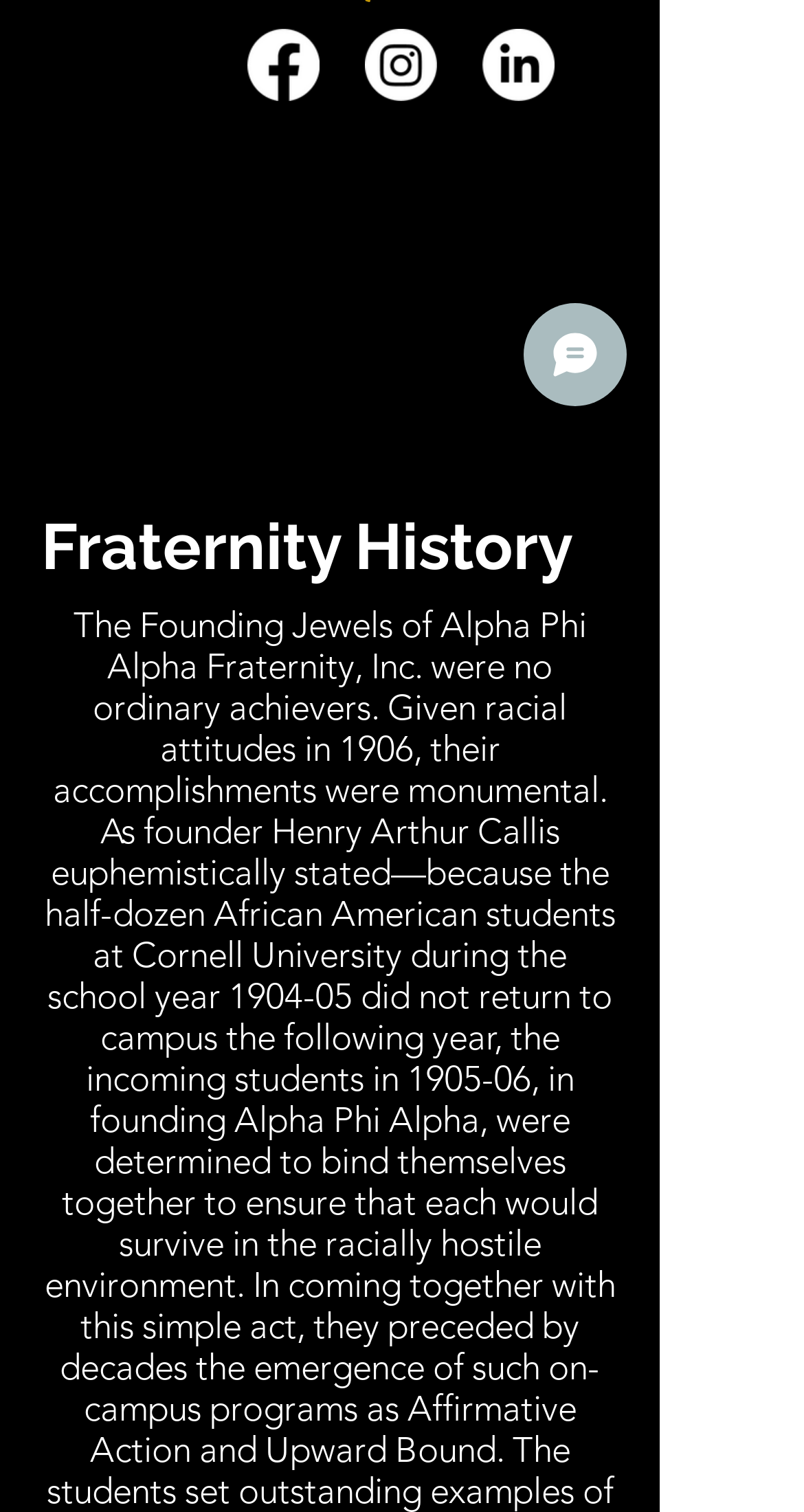Provide the bounding box for the UI element matching this description: "aria-label="instagram"".

[0.454, 0.019, 0.544, 0.067]